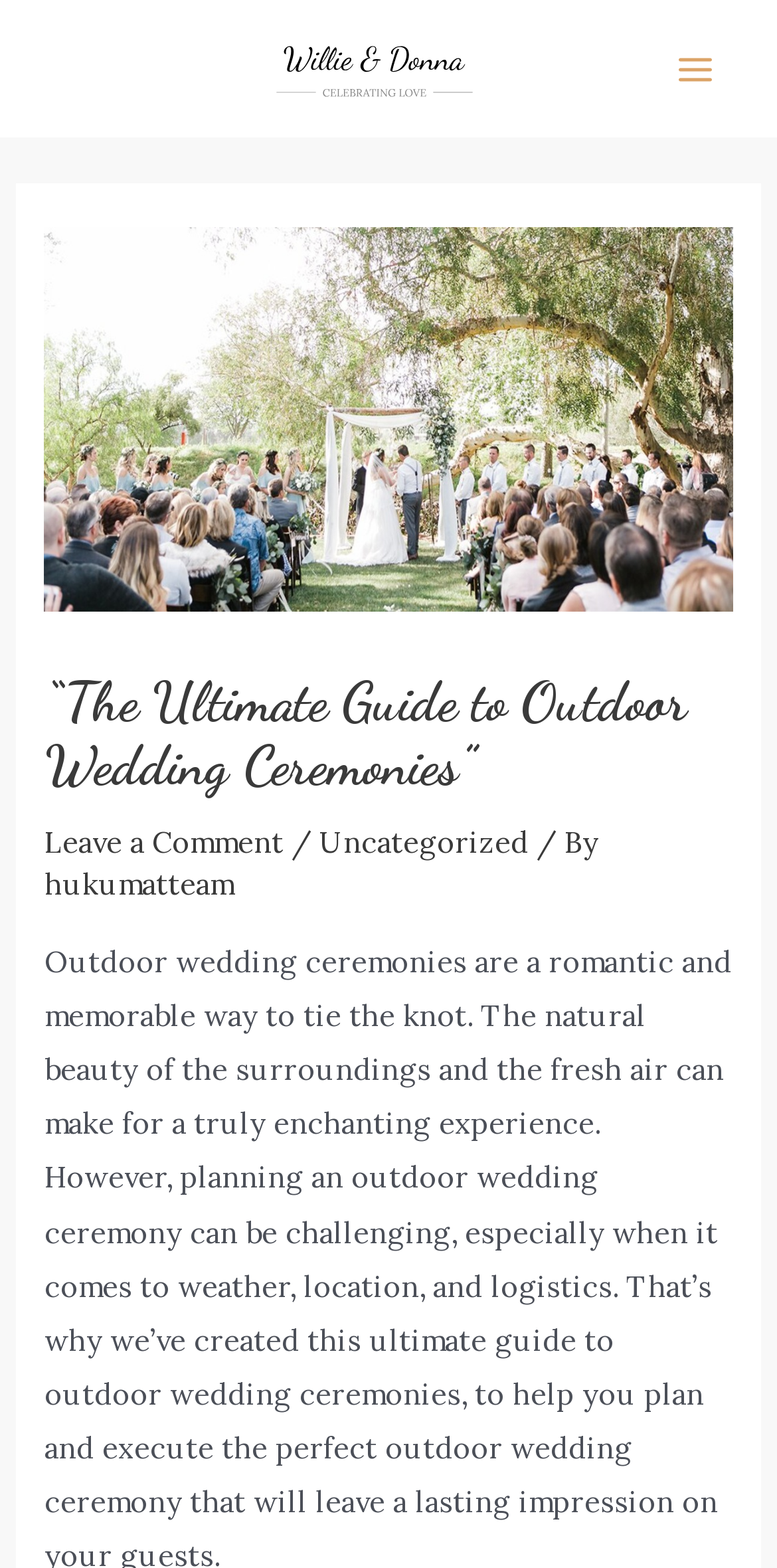Who is the author of this article?
Based on the screenshot, provide your answer in one word or phrase.

hukumatteam